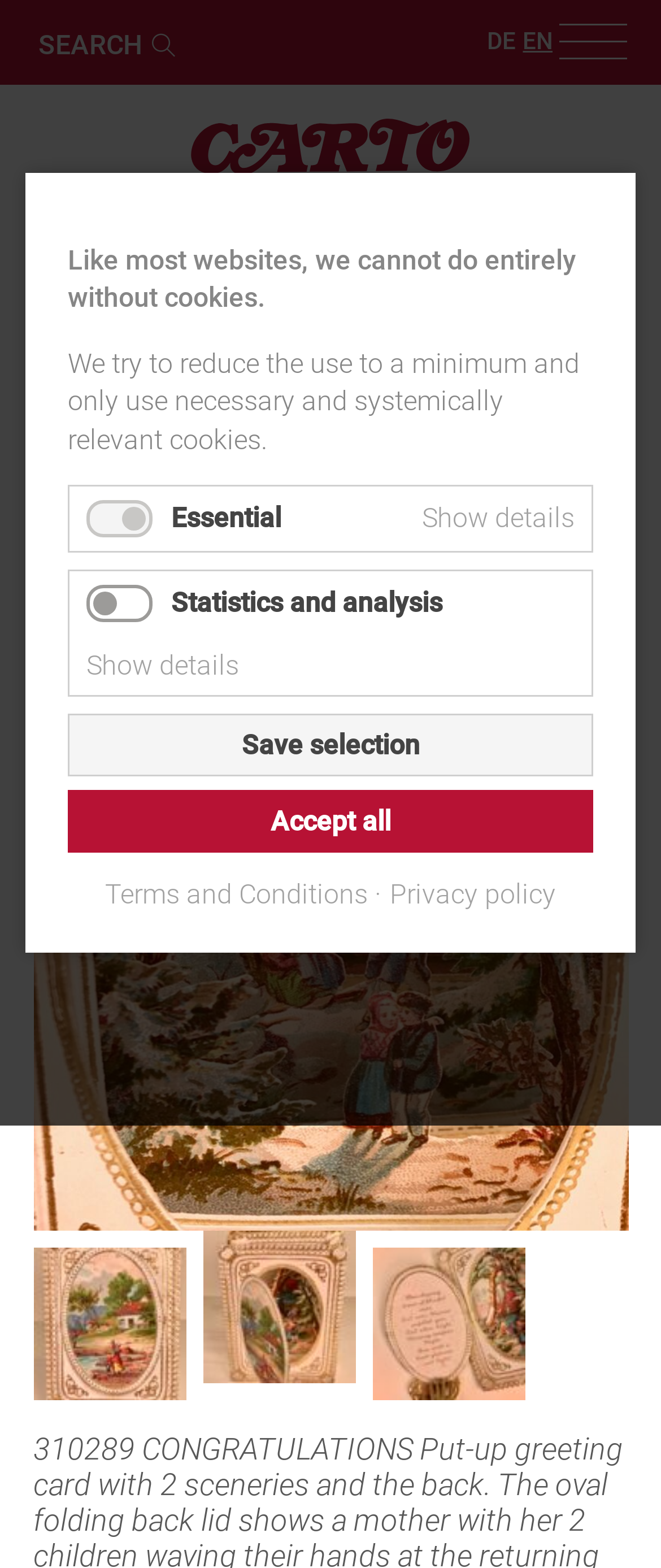What is the purpose of the 'Search' button?
Refer to the image and give a detailed answer to the query.

I inferred the purpose of the 'Search' button by its proximity to the 'Keywords' textbox, suggesting that it is used to search for the keywords entered in the textbox.